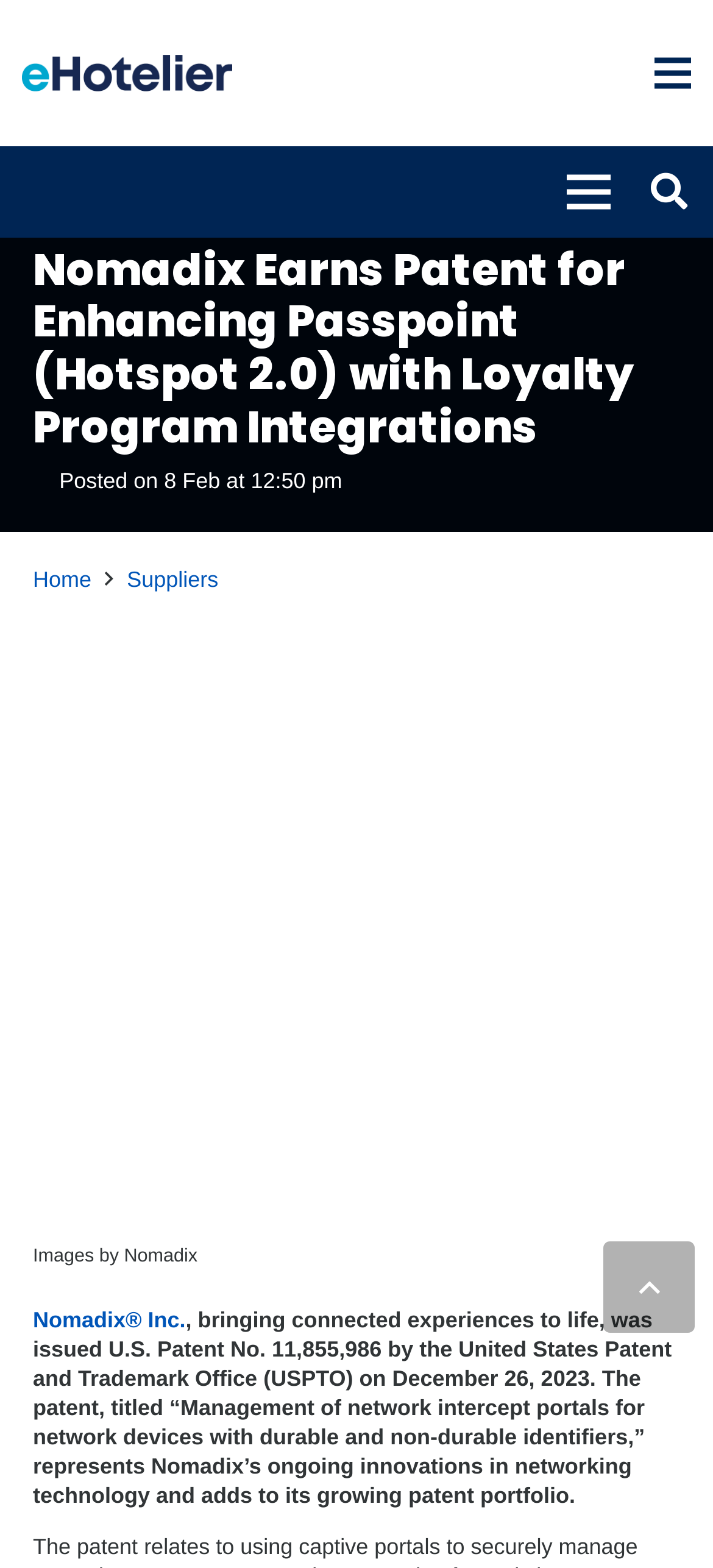Identify the bounding box coordinates of the clickable region to carry out the given instruction: "Search for something".

[0.882, 0.093, 0.995, 0.152]